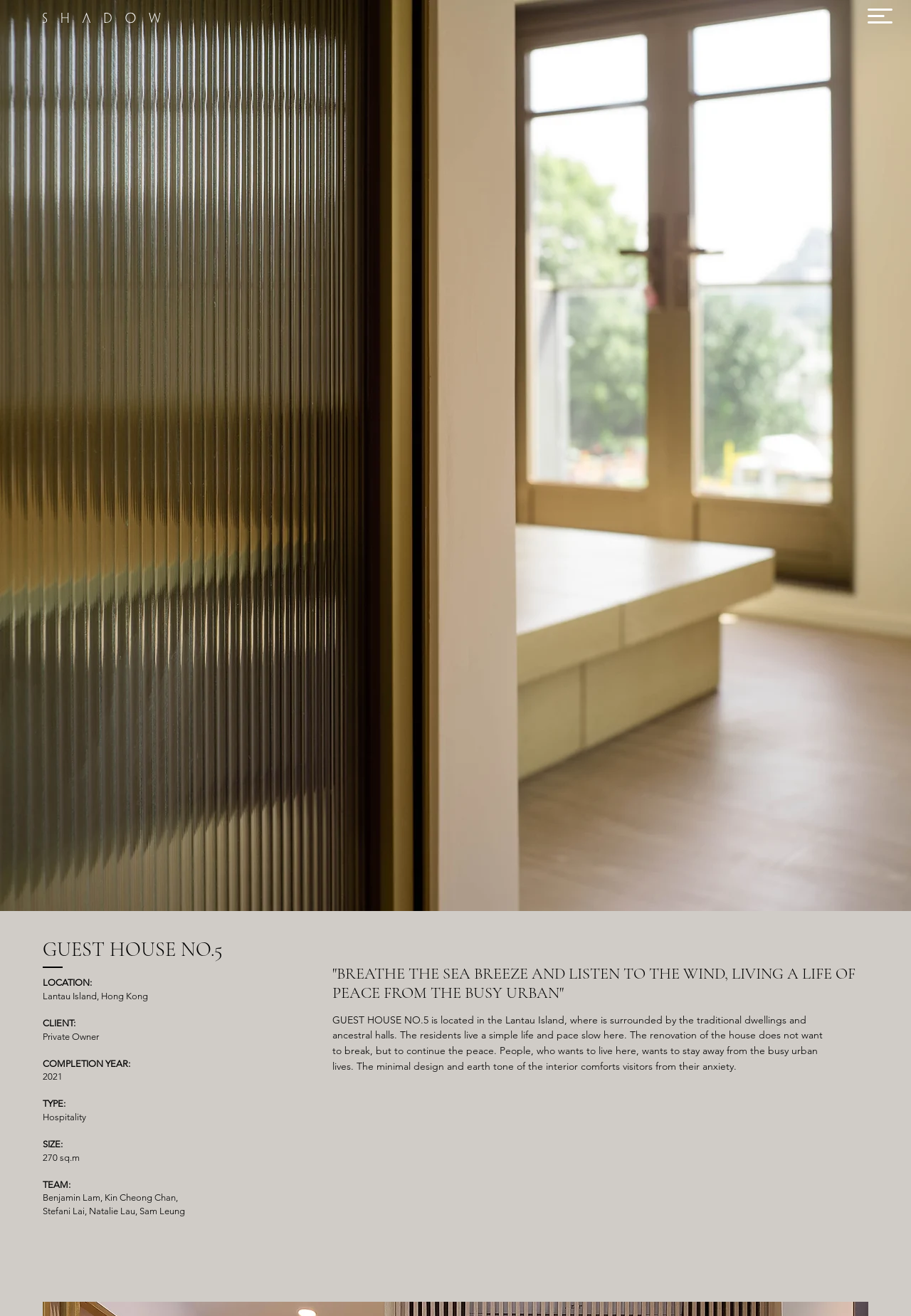Reply to the question with a single word or phrase:
What is the completion year of Guest House No.5?

2021